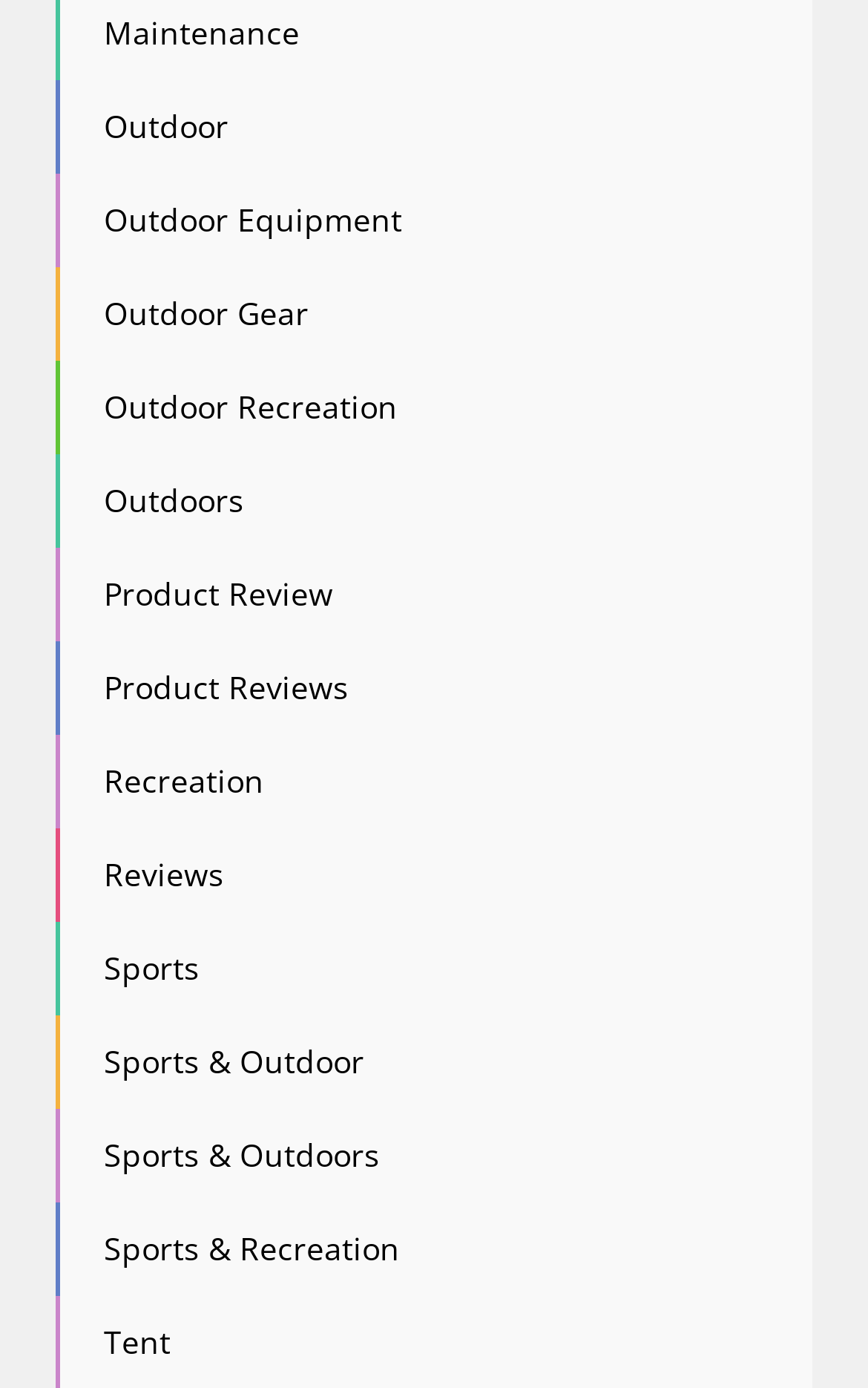With reference to the screenshot, provide a detailed response to the question below:
Are there any links related to product reviews?

I found two links that are related to product reviews, which are 'Product Review' and 'Product Reviews'. This suggests that the website may have a section for reviewing products.